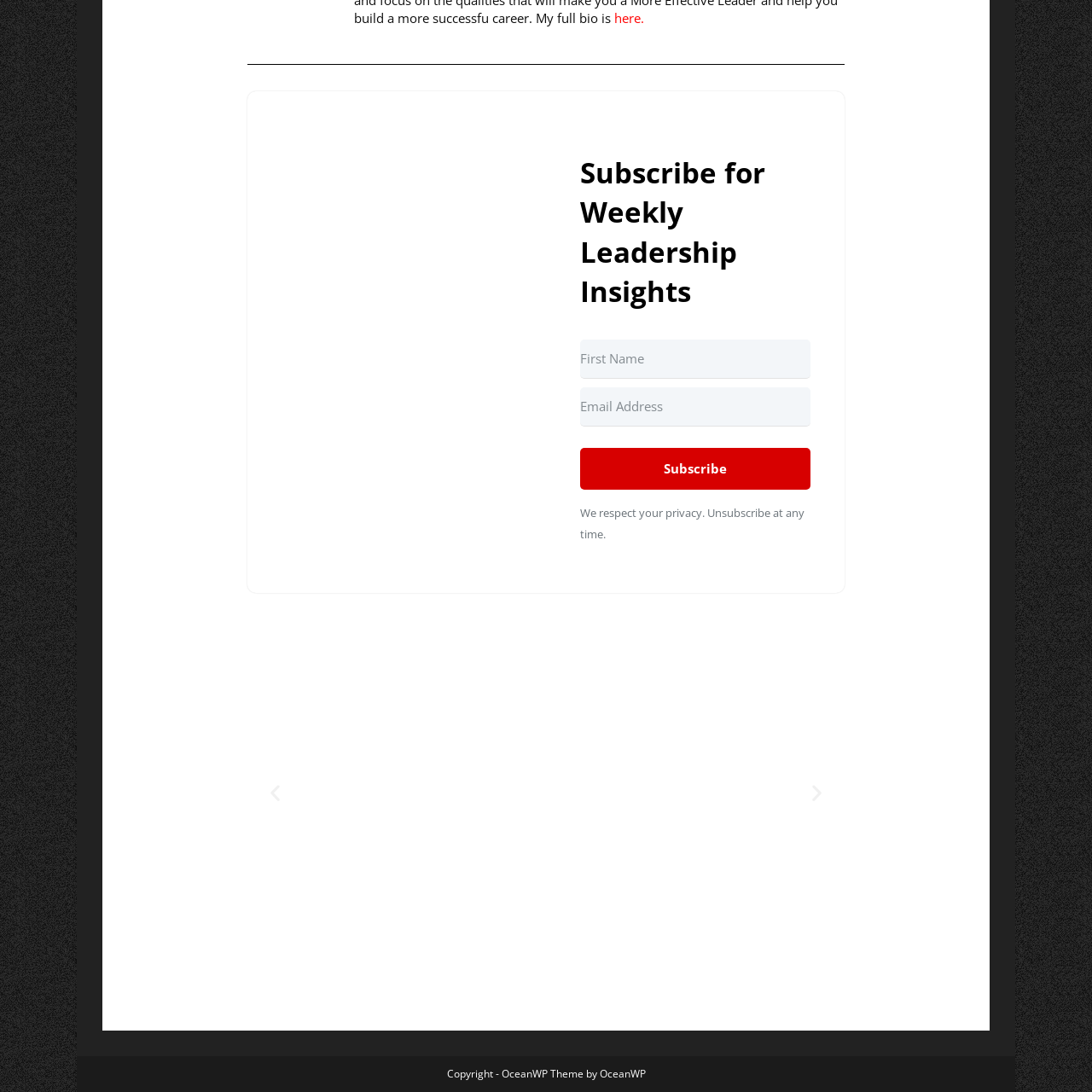Focus on the section encased in the red border, What topics is the image related to? Give your response as a single word or phrase.

Leadership, personal development, productivity